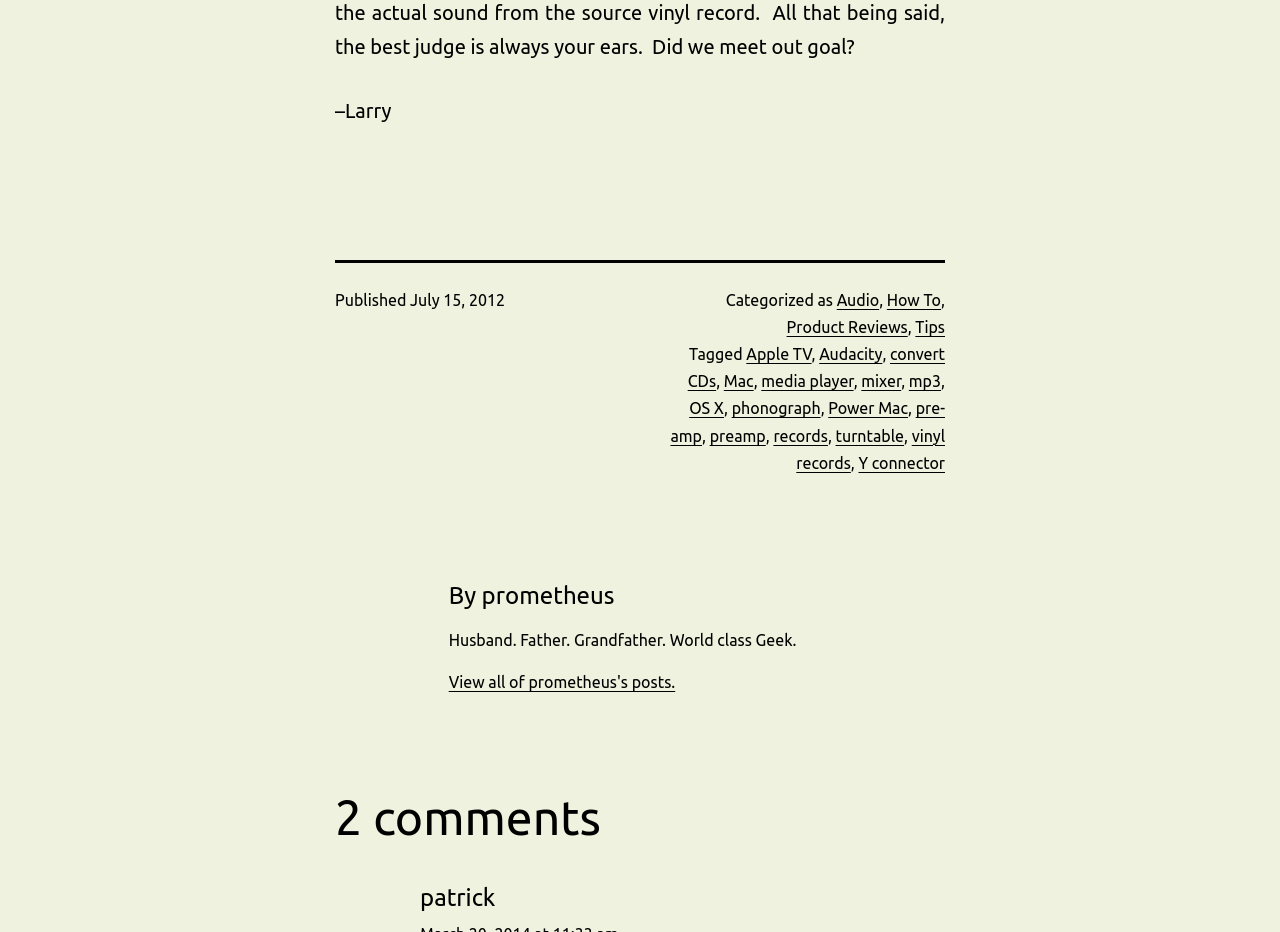Provide your answer to the question using just one word or phrase: What is the date of publication?

July 15, 2012